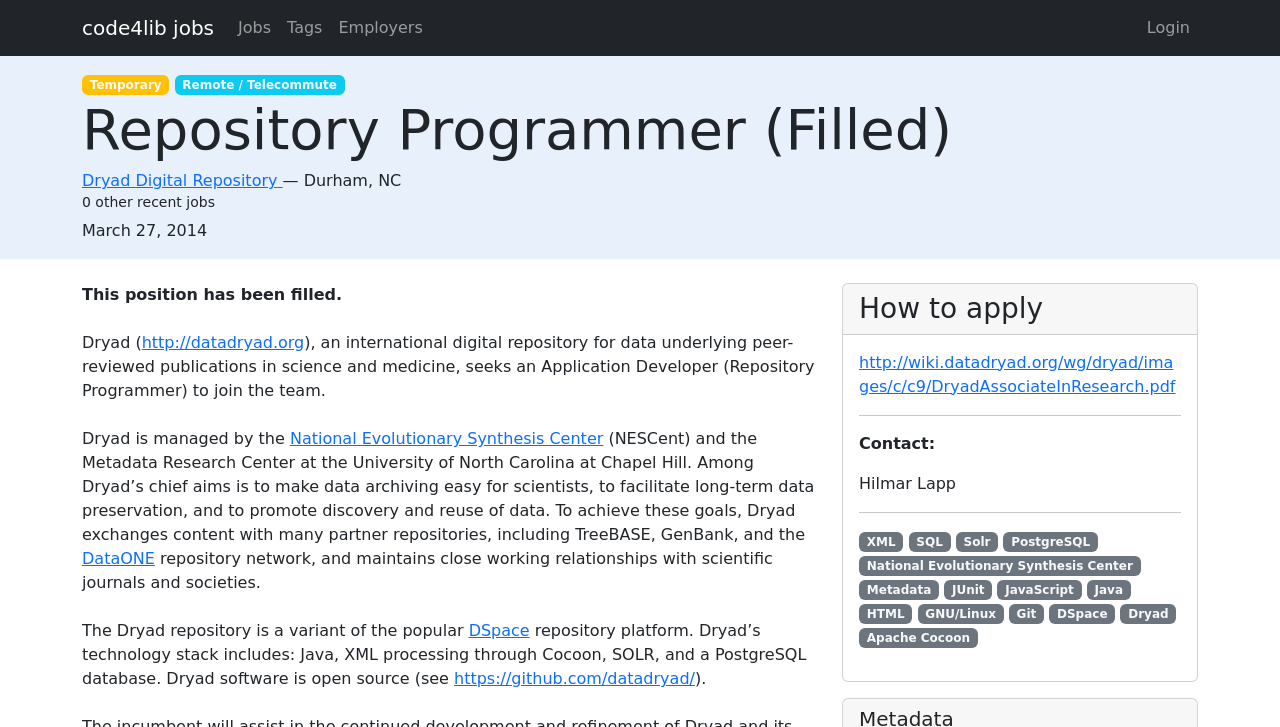Provide a one-word or short-phrase response to the question:
What is the name of the organization managing Dryad?

National Evolutionary Synthesis Center